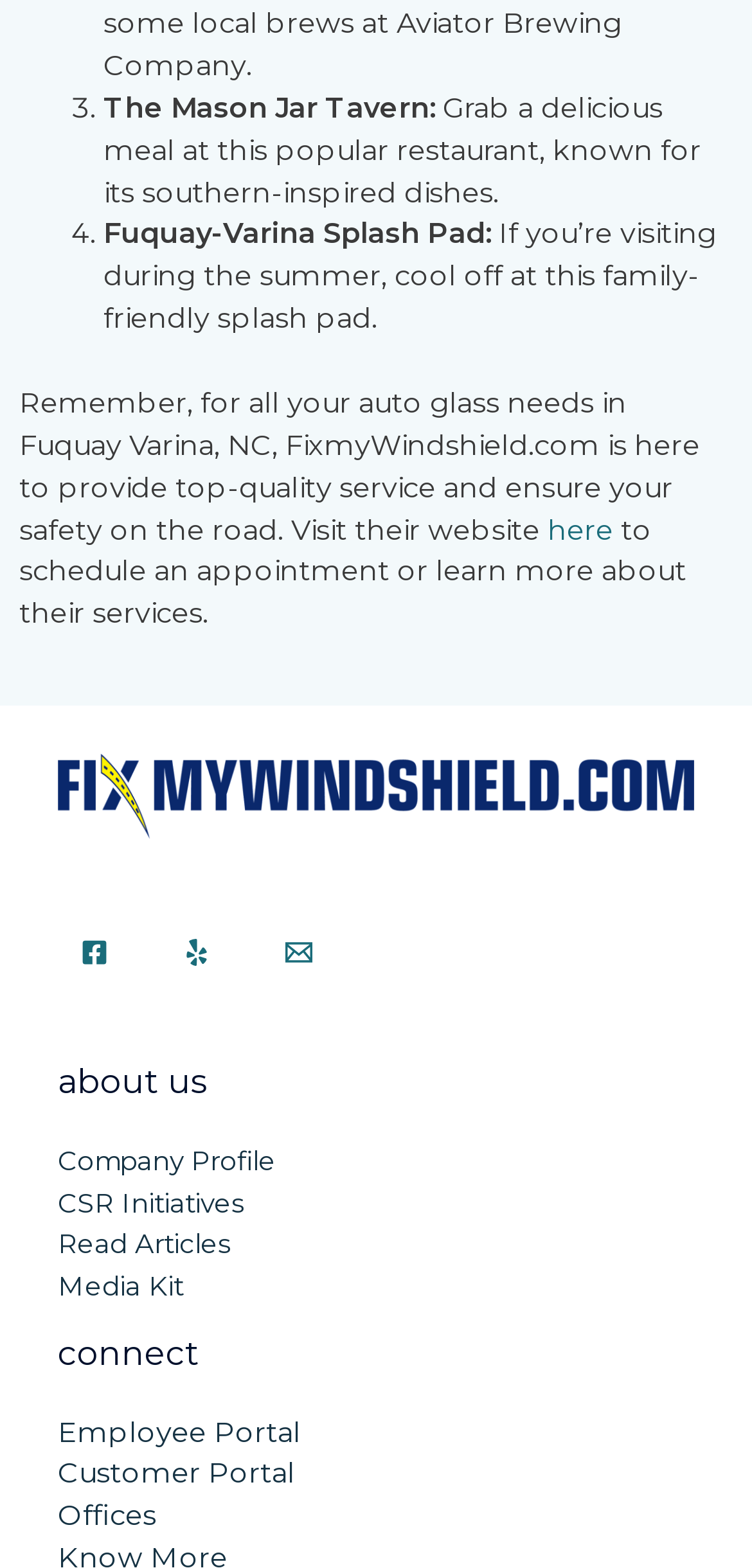Please identify the bounding box coordinates of the element I need to click to follow this instruction: "check the Yelp page".

[0.213, 0.585, 0.31, 0.631]